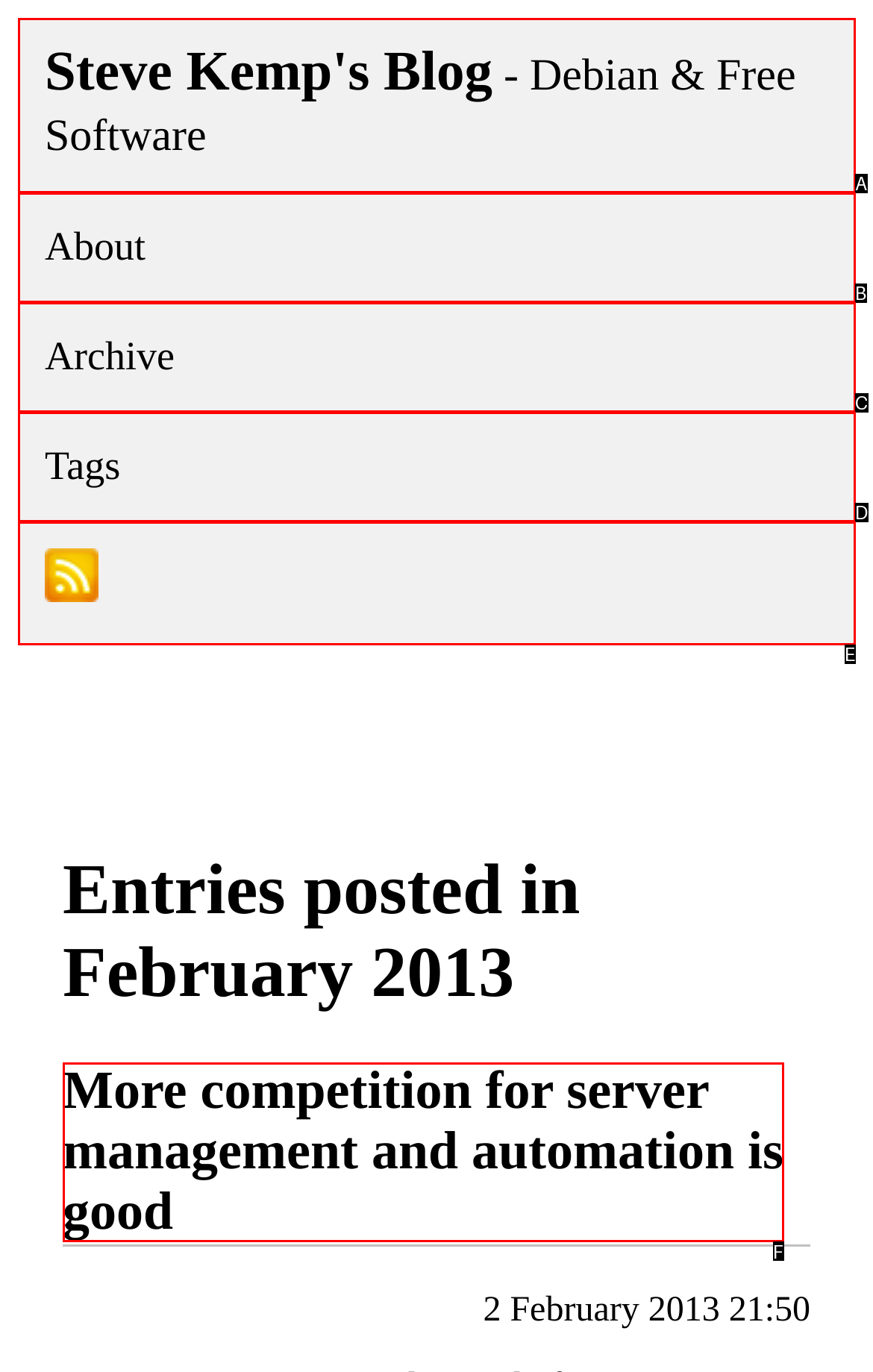Find the UI element described as: parent_node: About title="RSS Feed"
Reply with the letter of the appropriate option.

E